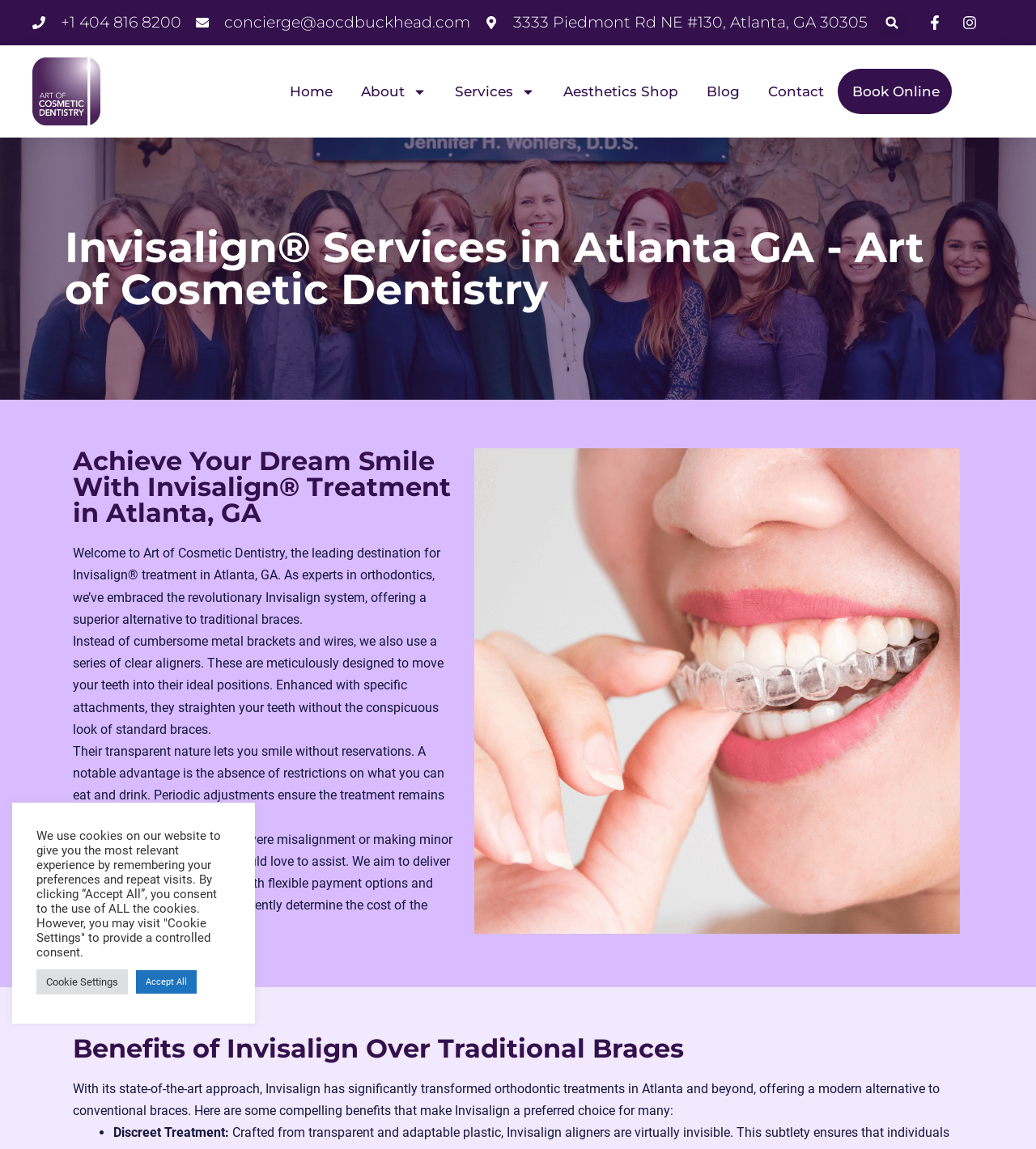Using the element description: "+1 404 816 8200", determine the bounding box coordinates for the specified UI element. The coordinates should be four float numbers between 0 and 1, [left, top, right, bottom].

[0.031, 0.008, 0.175, 0.031]